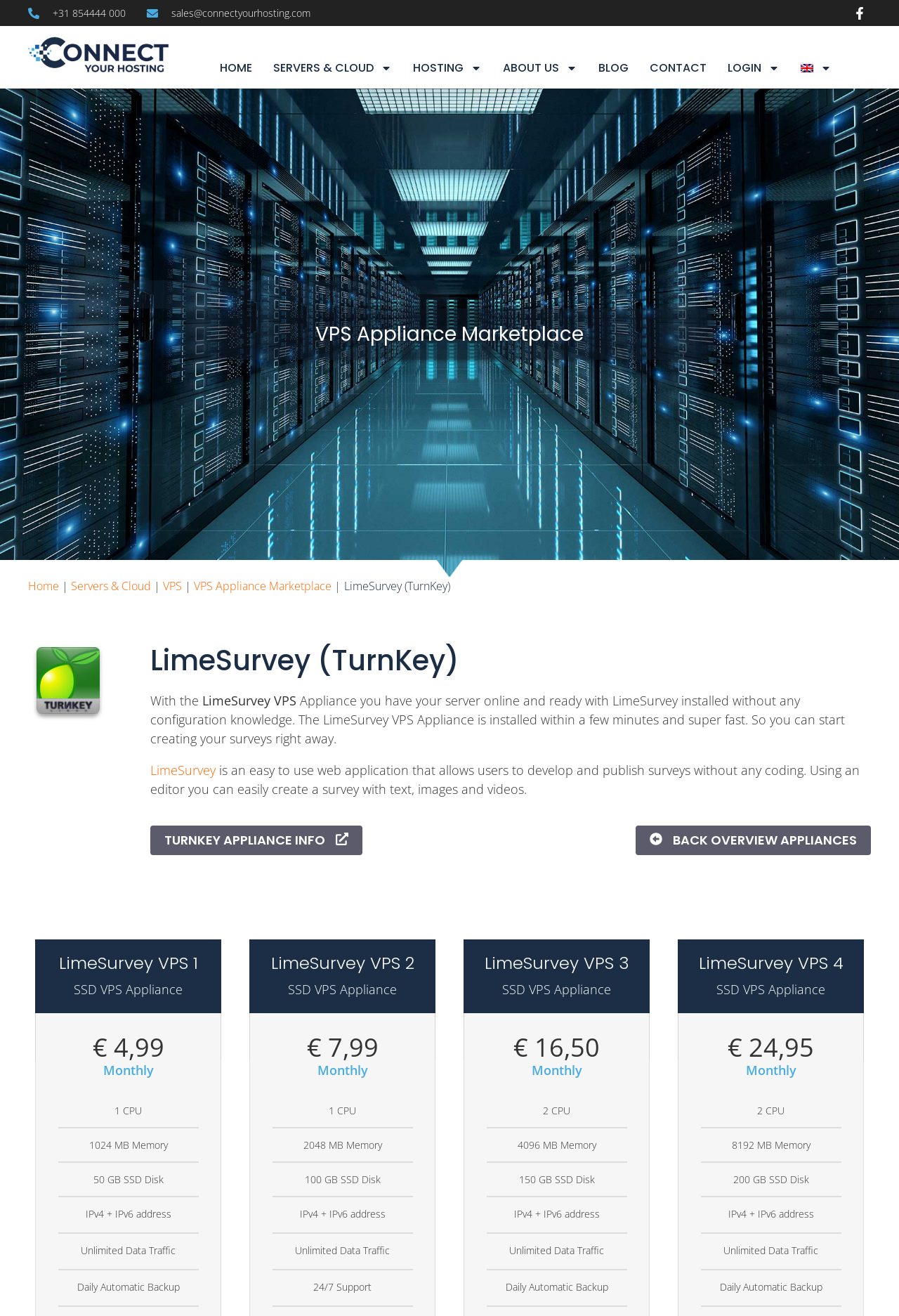What is the memory capacity of the LimeSurvey VPS 3 Appliance?
Use the image to answer the question with a single word or phrase.

4096 MB